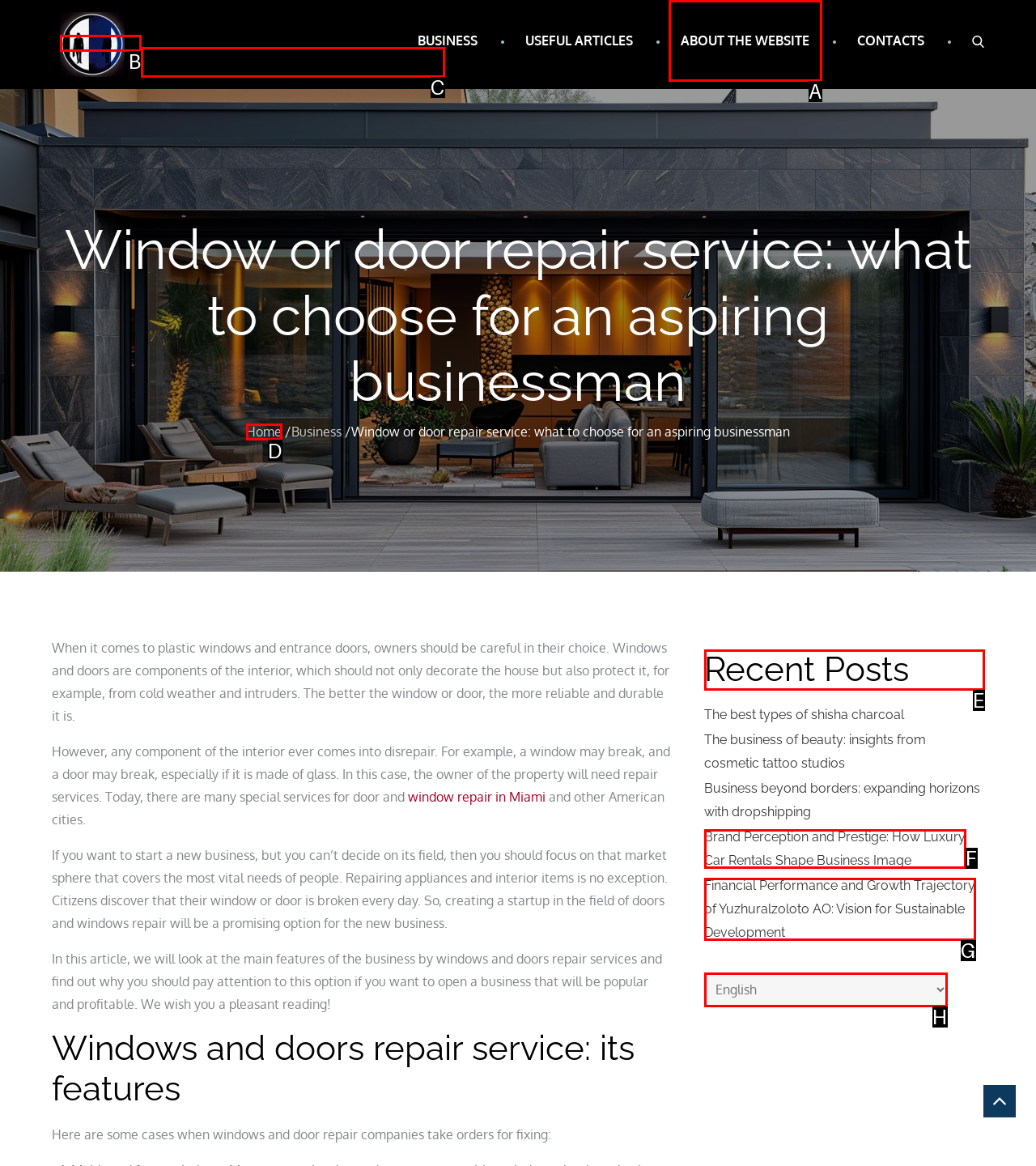What letter corresponds to the UI element to complete this task: View the 'Recent Posts'
Answer directly with the letter.

E